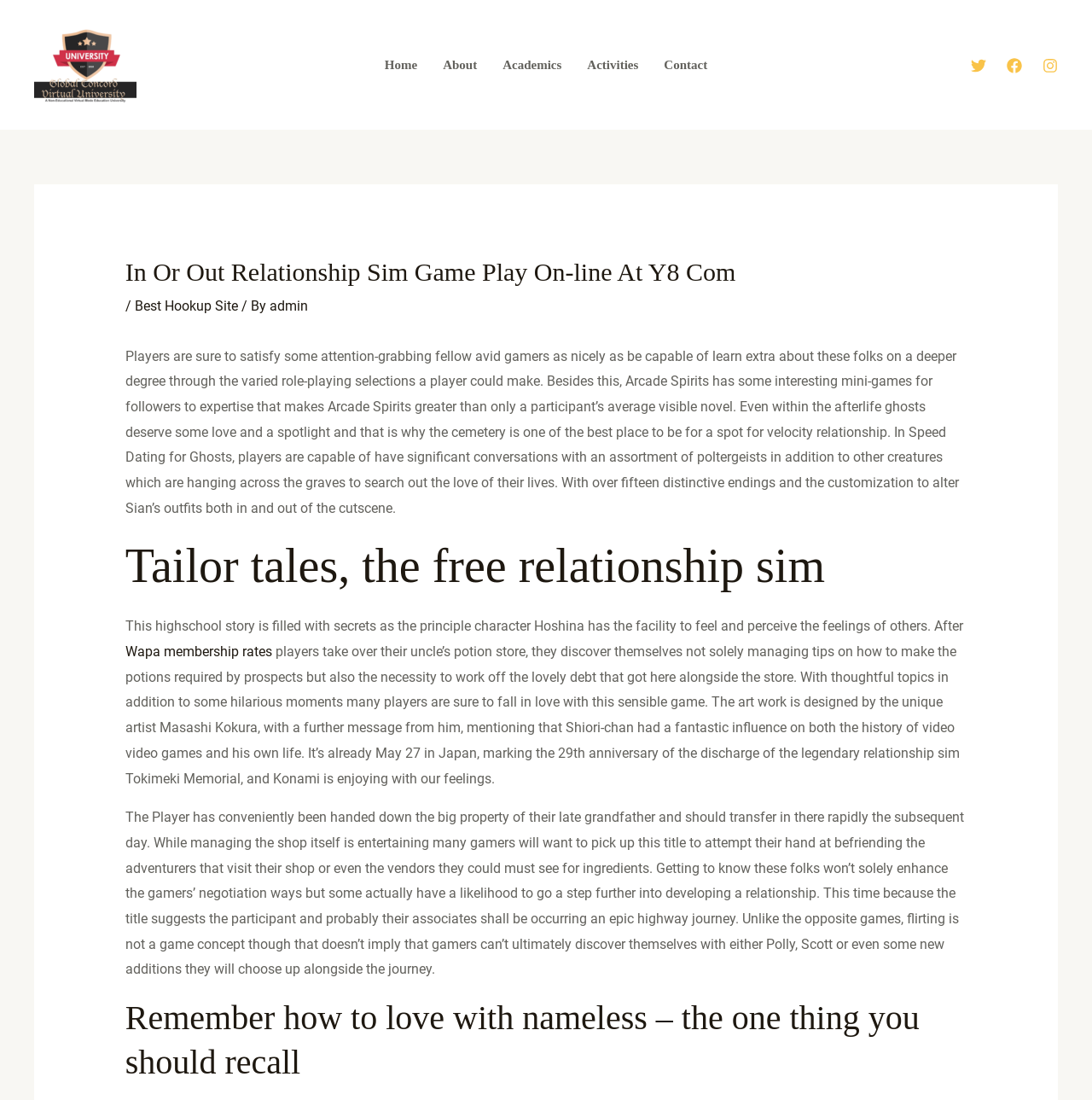From the details in the image, provide a thorough response to the question: What type of game is featured on this webpage?

Based on the webpage content, it appears that the webpage is featuring relationship simulation games, with descriptions and titles of various games such as 'In Or Out Relationship Sim Game', 'Arcade Spirits', 'Speed Dating for Ghosts', and more. The text also mentions role-playing selections, mini-games, and customization options, which are common features of simulation games.